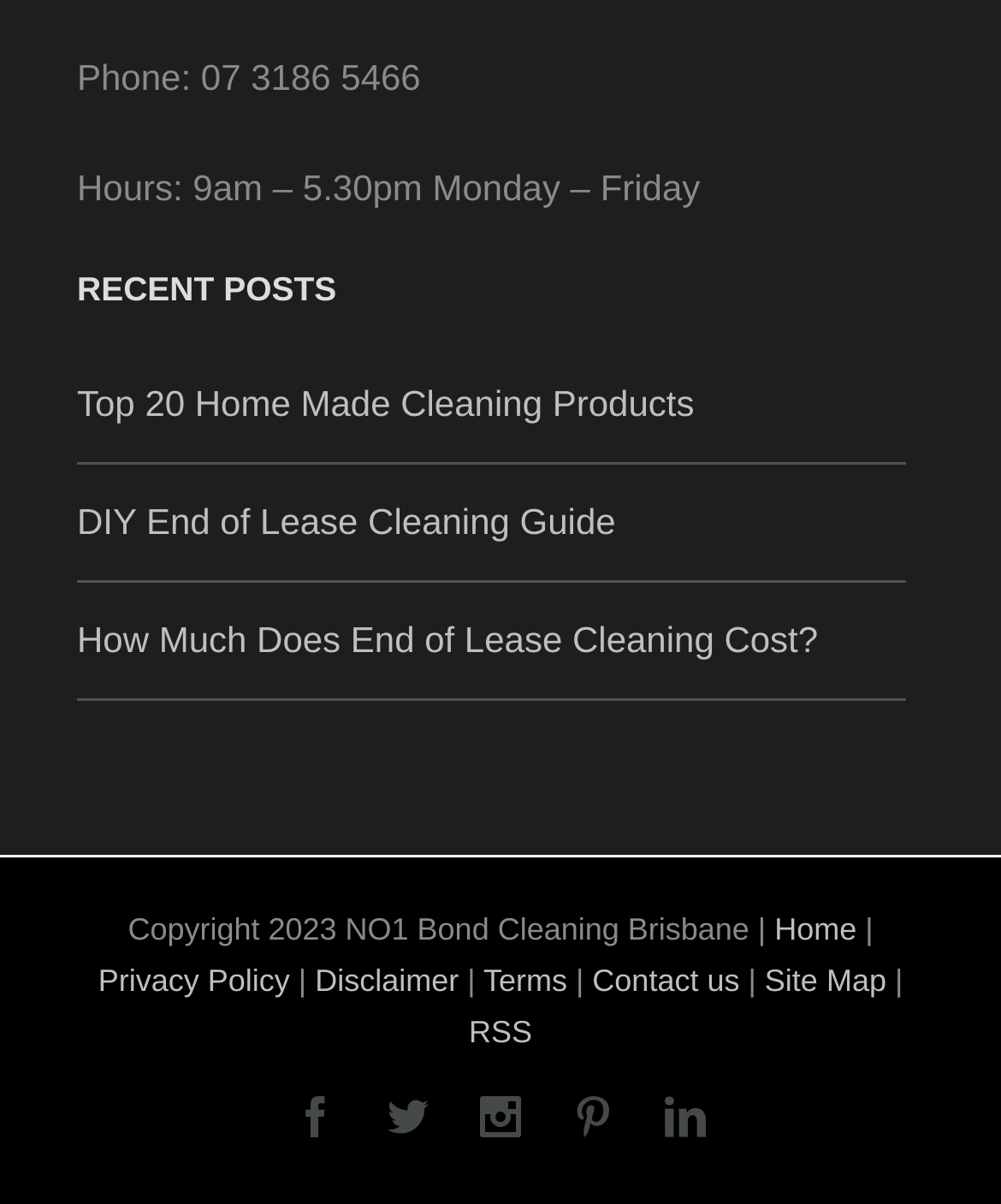What is the phone number?
Use the image to answer the question with a single word or phrase.

07 3186 5466